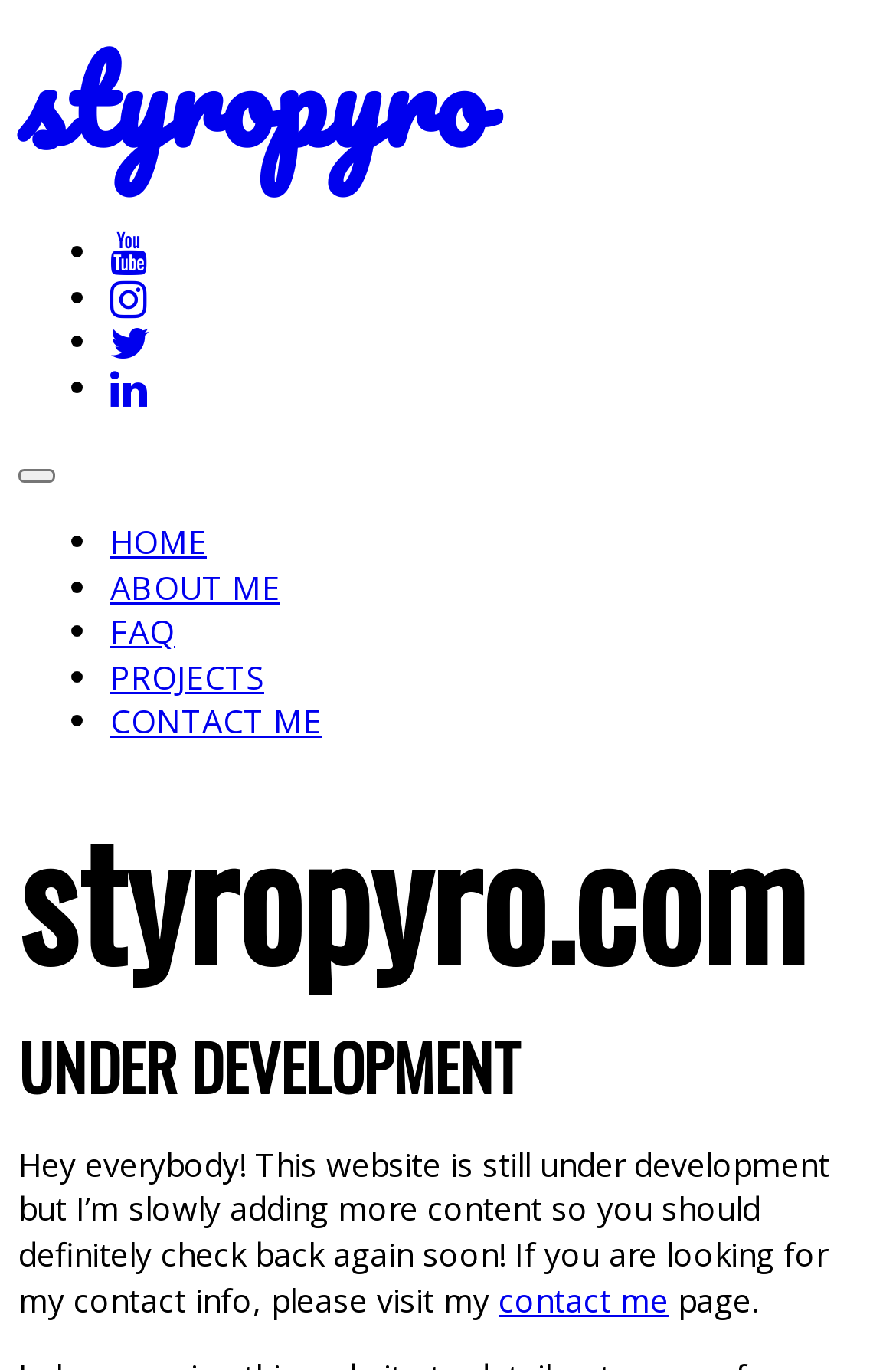Using the element description: "Toggle navigation", determine the bounding box coordinates. The coordinates should be in the format [left, top, right, bottom], with values between 0 and 1.

[0.021, 0.343, 0.062, 0.353]